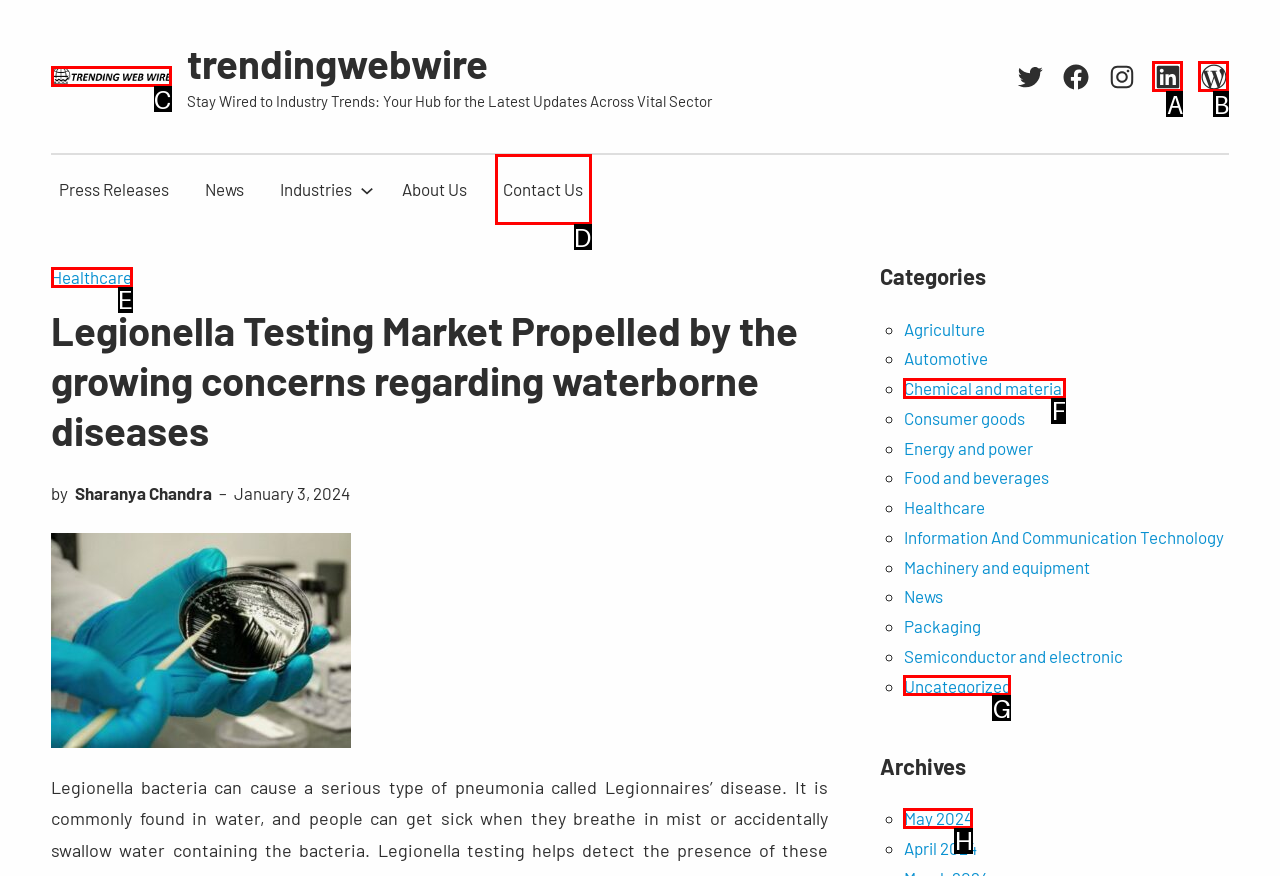Find the HTML element that matches the description: Uncategorized. Answer using the letter of the best match from the available choices.

G